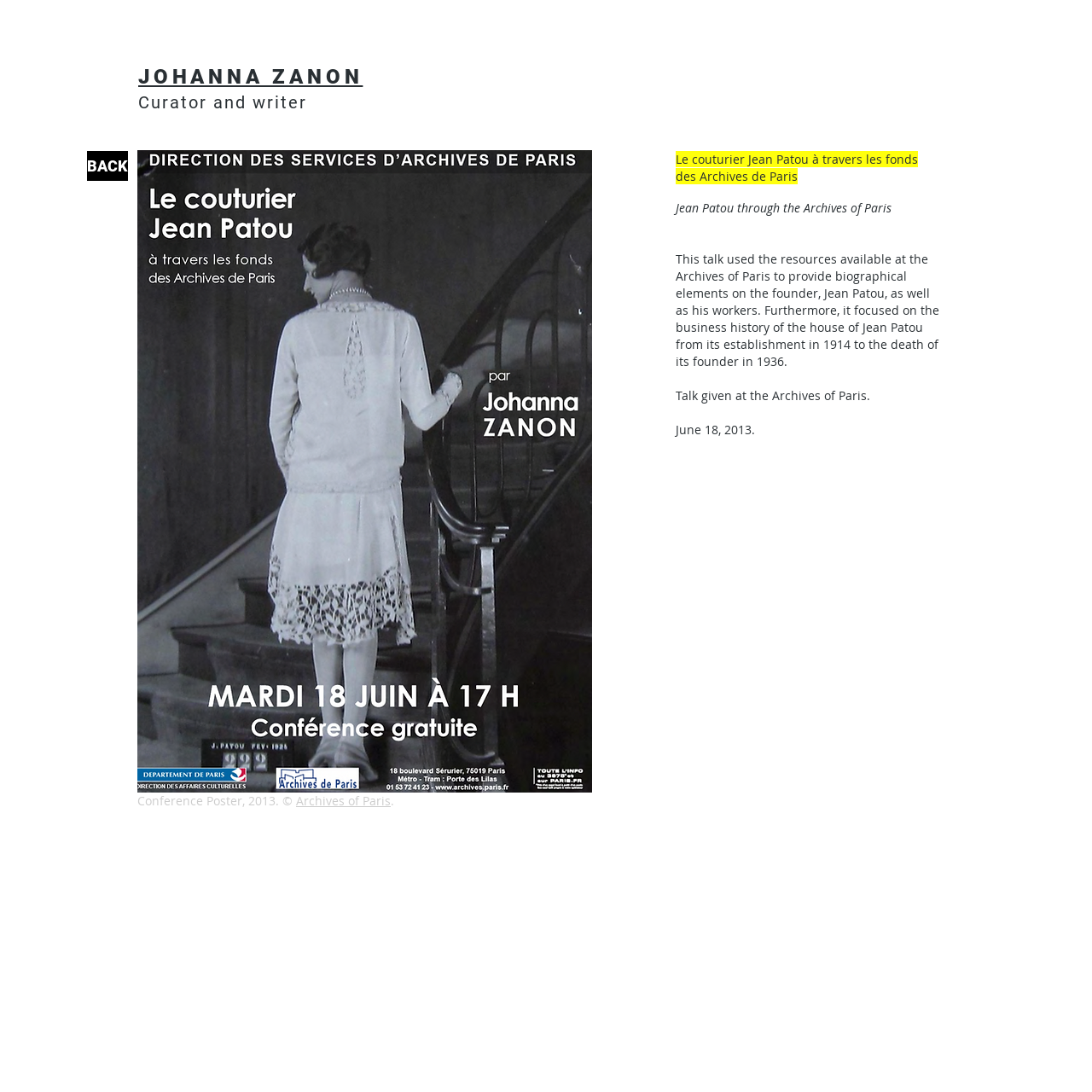Identify the bounding box coordinates for the UI element mentioned here: "BACK". Provide the coordinates as four float values between 0 and 1, i.e., [left, top, right, bottom].

[0.08, 0.138, 0.117, 0.166]